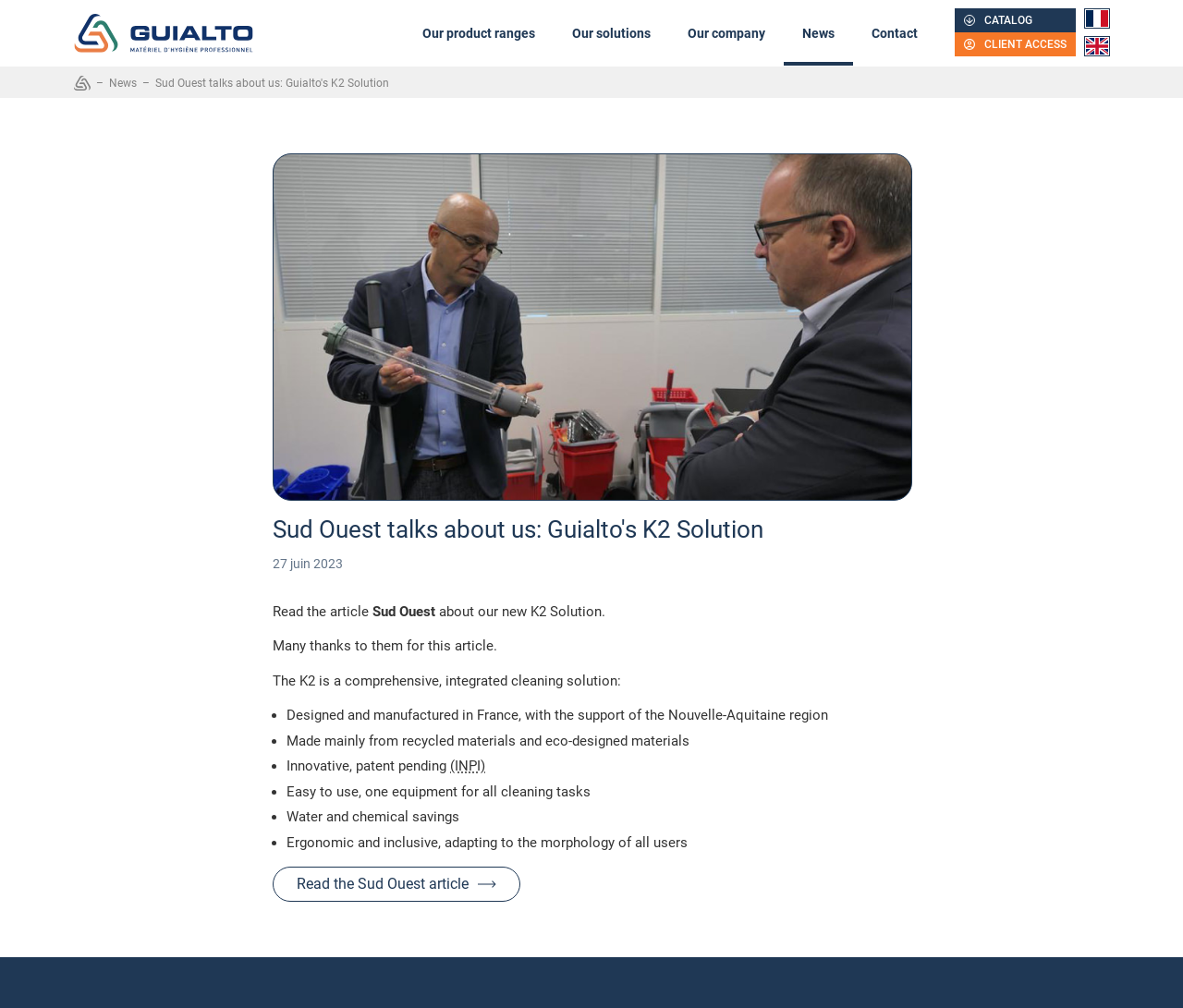Determine the bounding box coordinates for the area that needs to be clicked to fulfill this task: "Switch to English language". The coordinates must be given as four float numbers between 0 and 1, i.e., [left, top, right, bottom].

[0.917, 0.037, 0.938, 0.055]